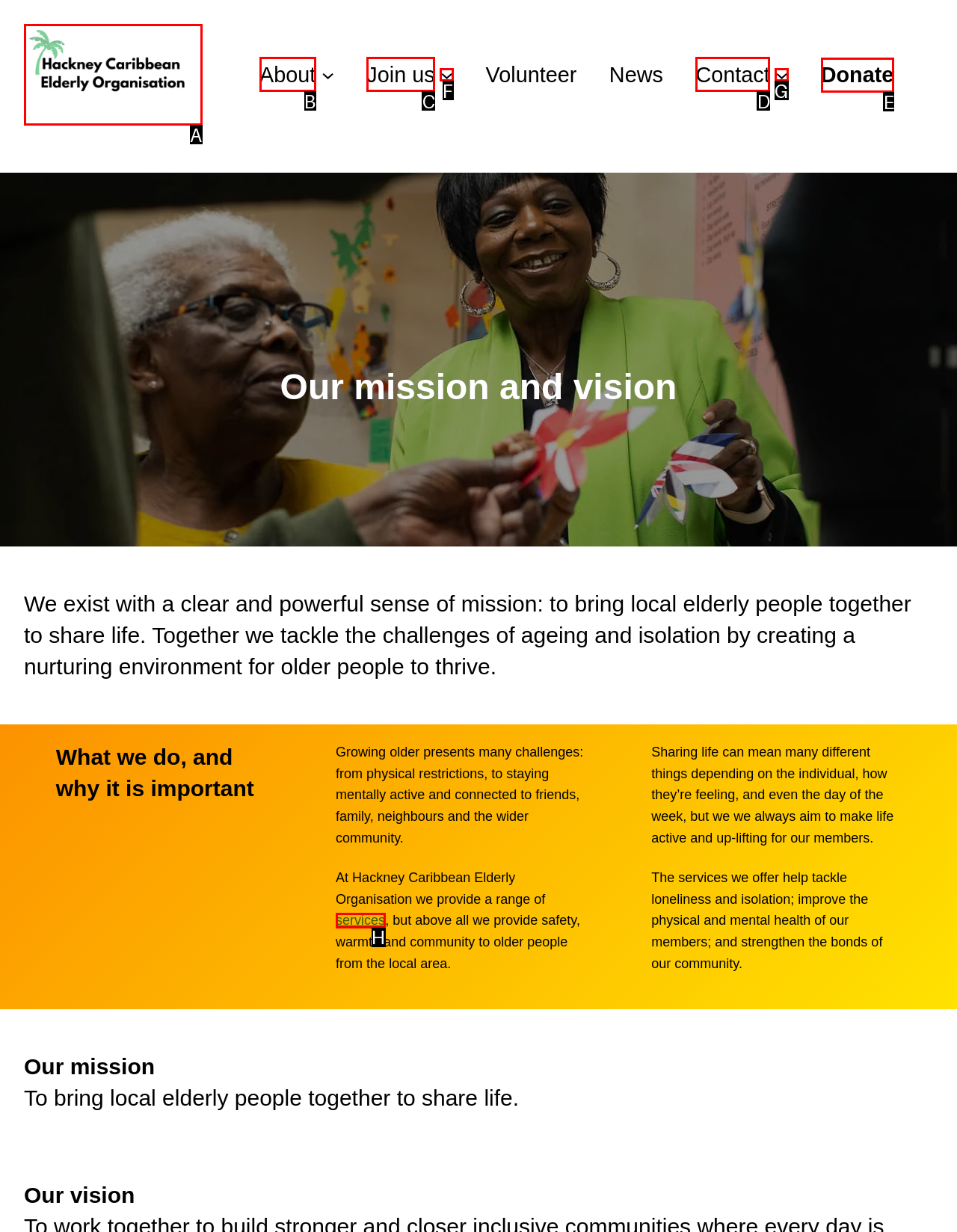Determine the correct UI element to click for this instruction: Click the 'Donate' link. Respond with the letter of the chosen element.

E